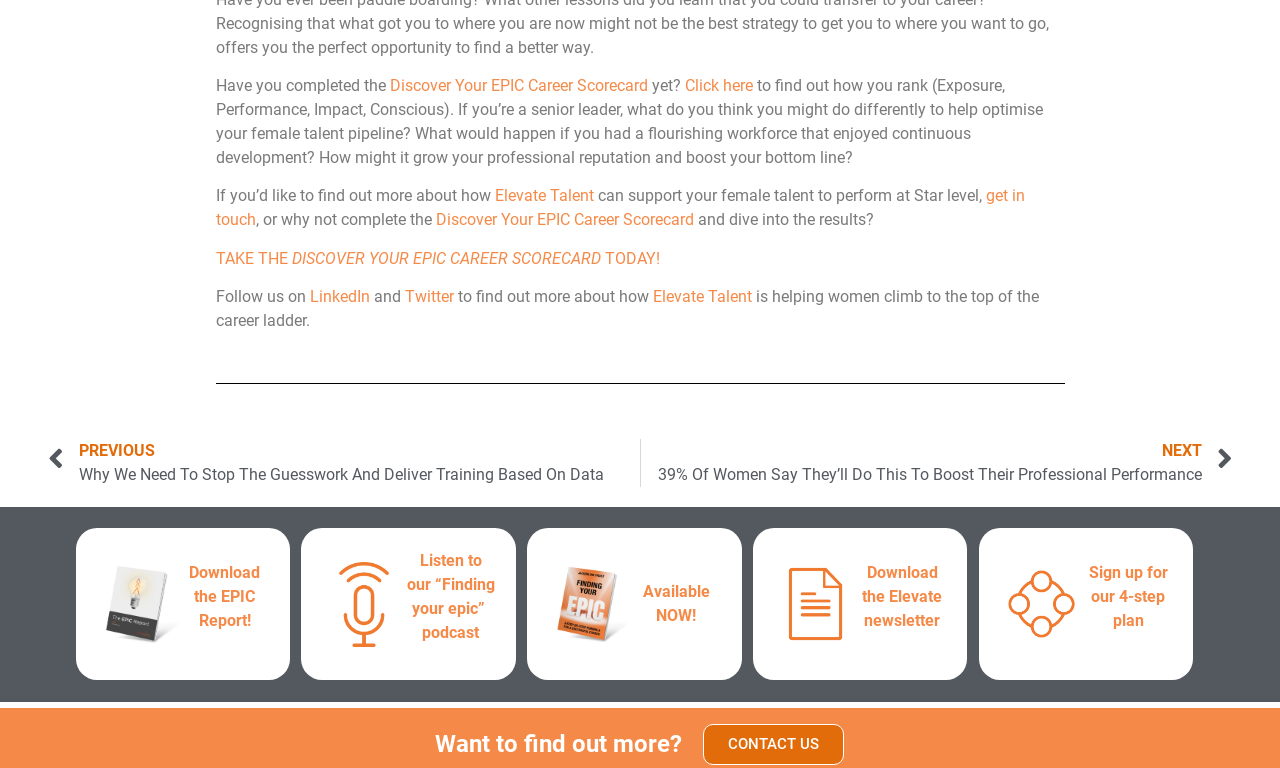Can you specify the bounding box coordinates for the region that should be clicked to fulfill this instruction: "Discover your EPIC Career Scorecard".

[0.304, 0.099, 0.506, 0.124]